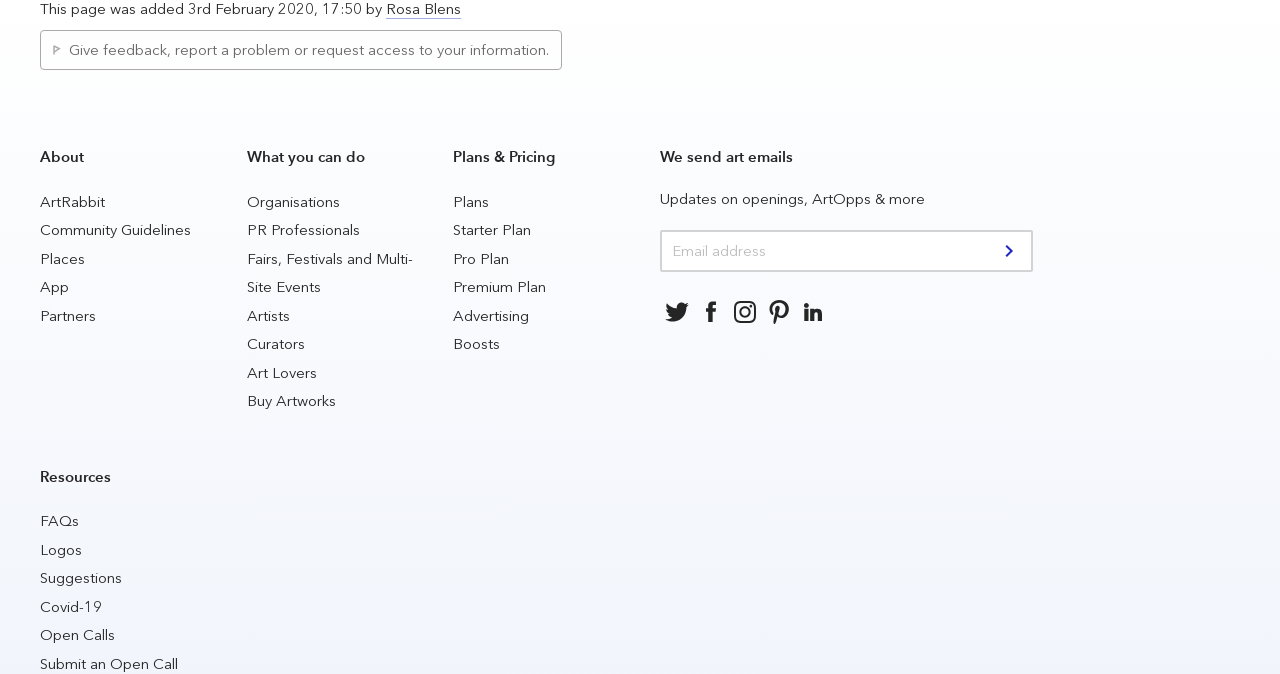Give a one-word or phrase response to the following question: What resources are available to users on this website?

FAQs, Logos, and more